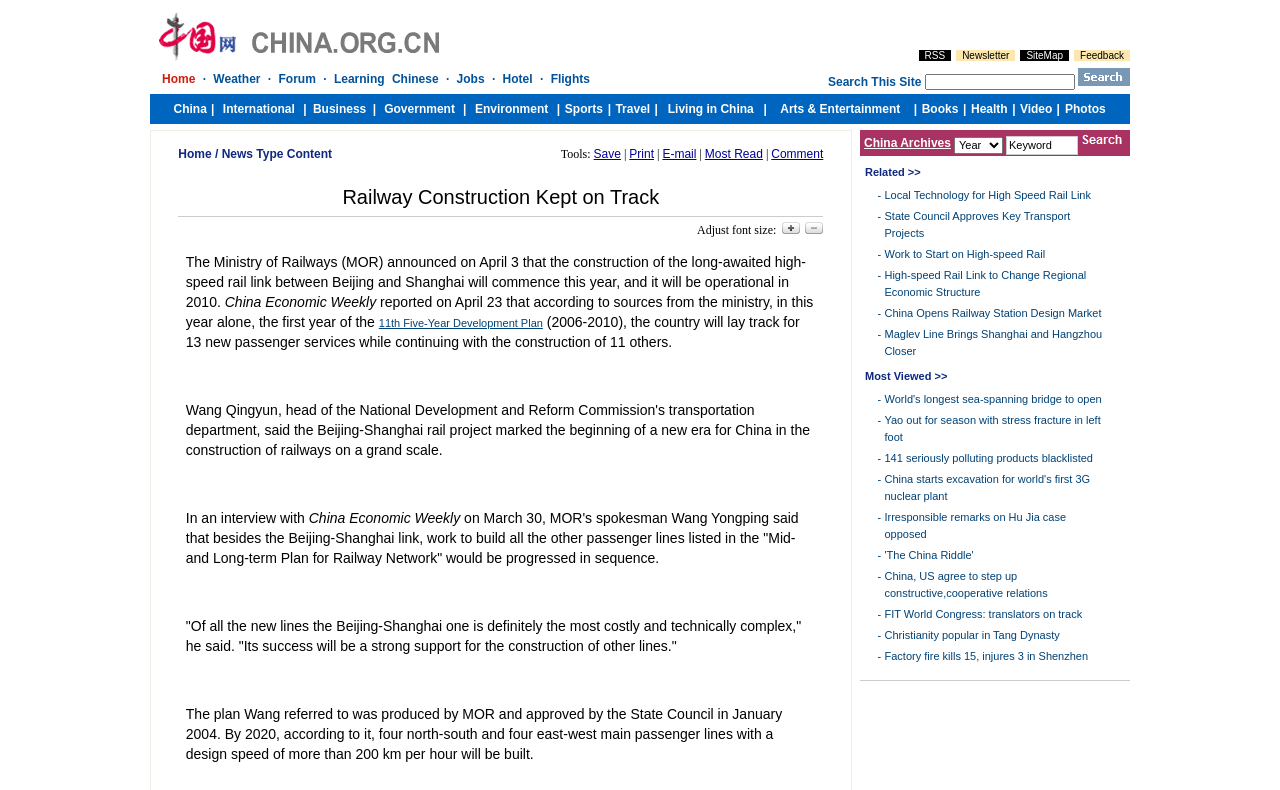Determine the bounding box coordinates for the area that needs to be clicked to fulfill this task: "Read Local Technology for High Speed Rail Link". The coordinates must be given as four float numbers between 0 and 1, i.e., [left, top, right, bottom].

[0.691, 0.239, 0.852, 0.254]